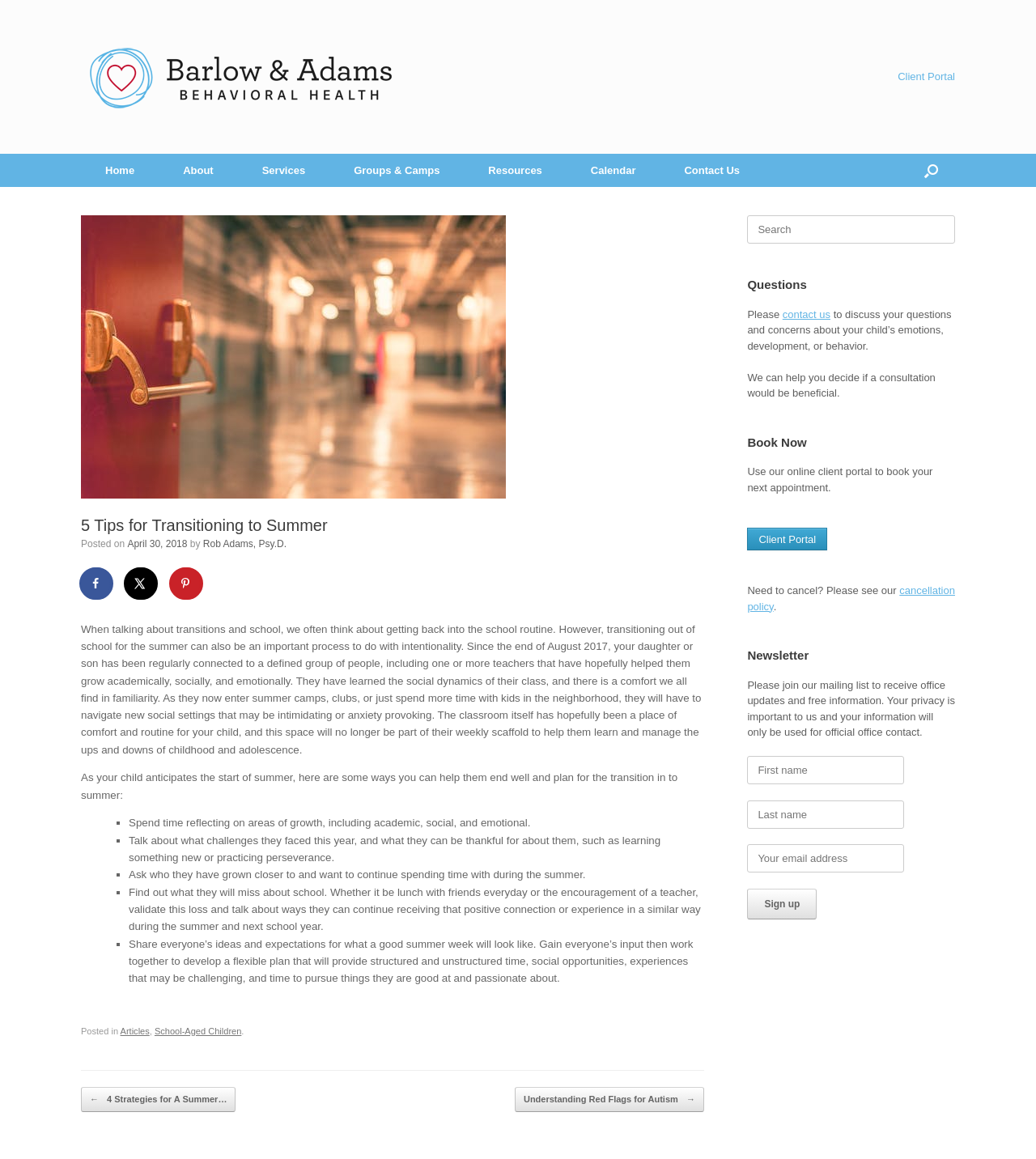Please specify the bounding box coordinates in the format (top-left x, top-left y, bottom-right x, bottom-right y), with values ranging from 0 to 1. Identify the bounding box for the UI component described as follows: parent_node: Search for: name="s" placeholder="Search"

[0.721, 0.186, 0.922, 0.21]